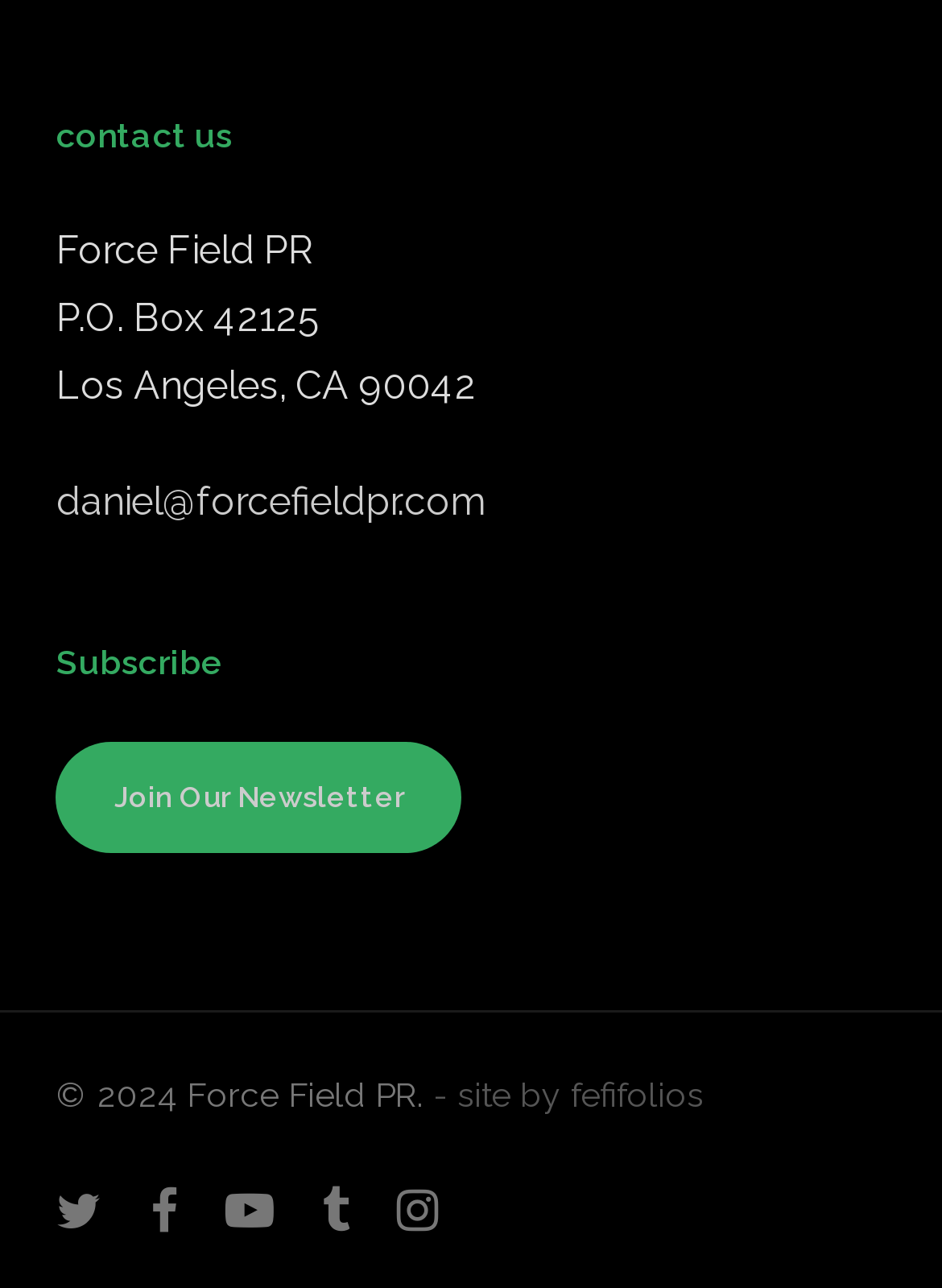Locate the bounding box coordinates of the clickable area to execute the instruction: "View certification information". Provide the coordinates as four float numbers between 0 and 1, represented as [left, top, right, bottom].

None